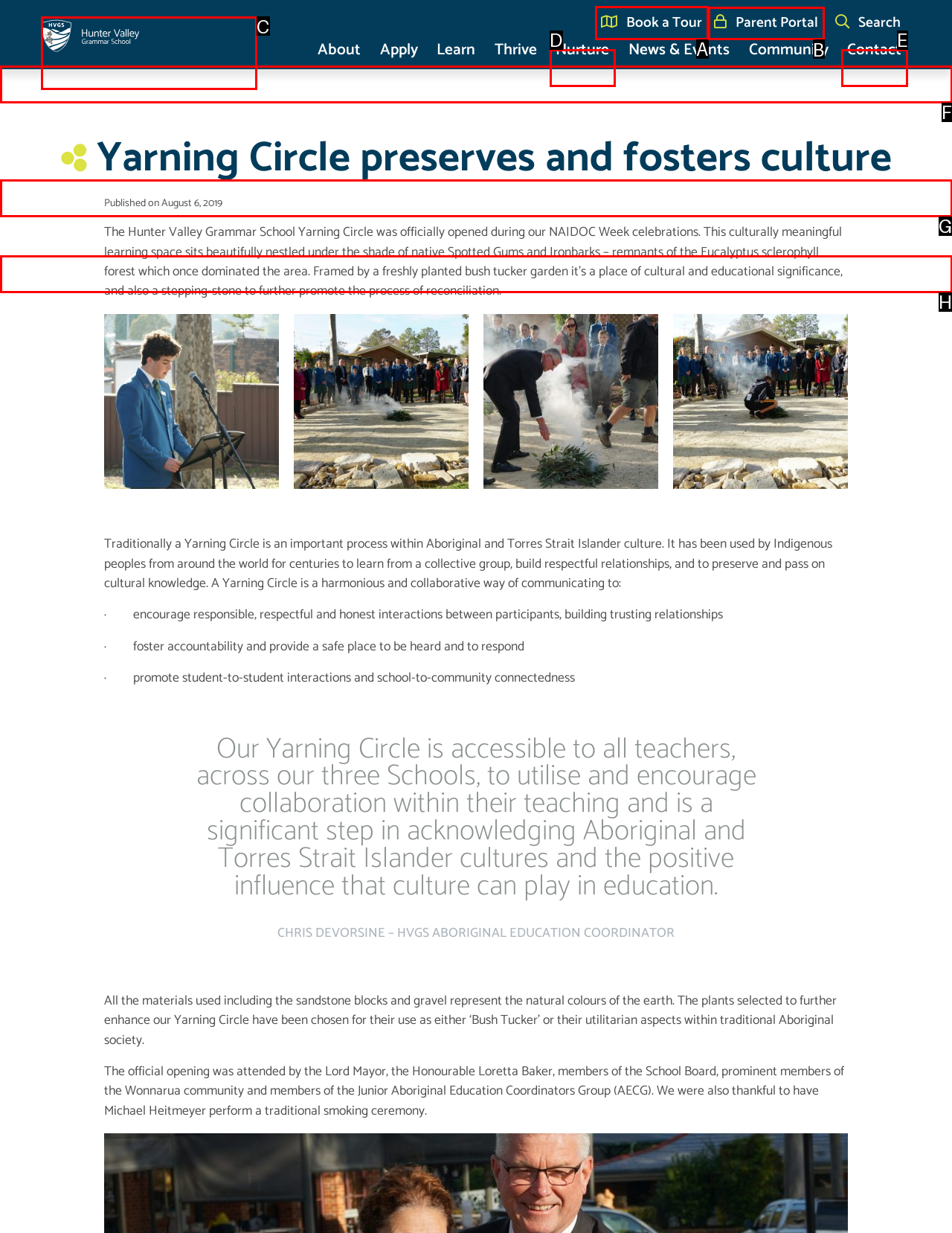Specify which UI element should be clicked to accomplish the task: Book a Tour. Answer with the letter of the correct choice.

A